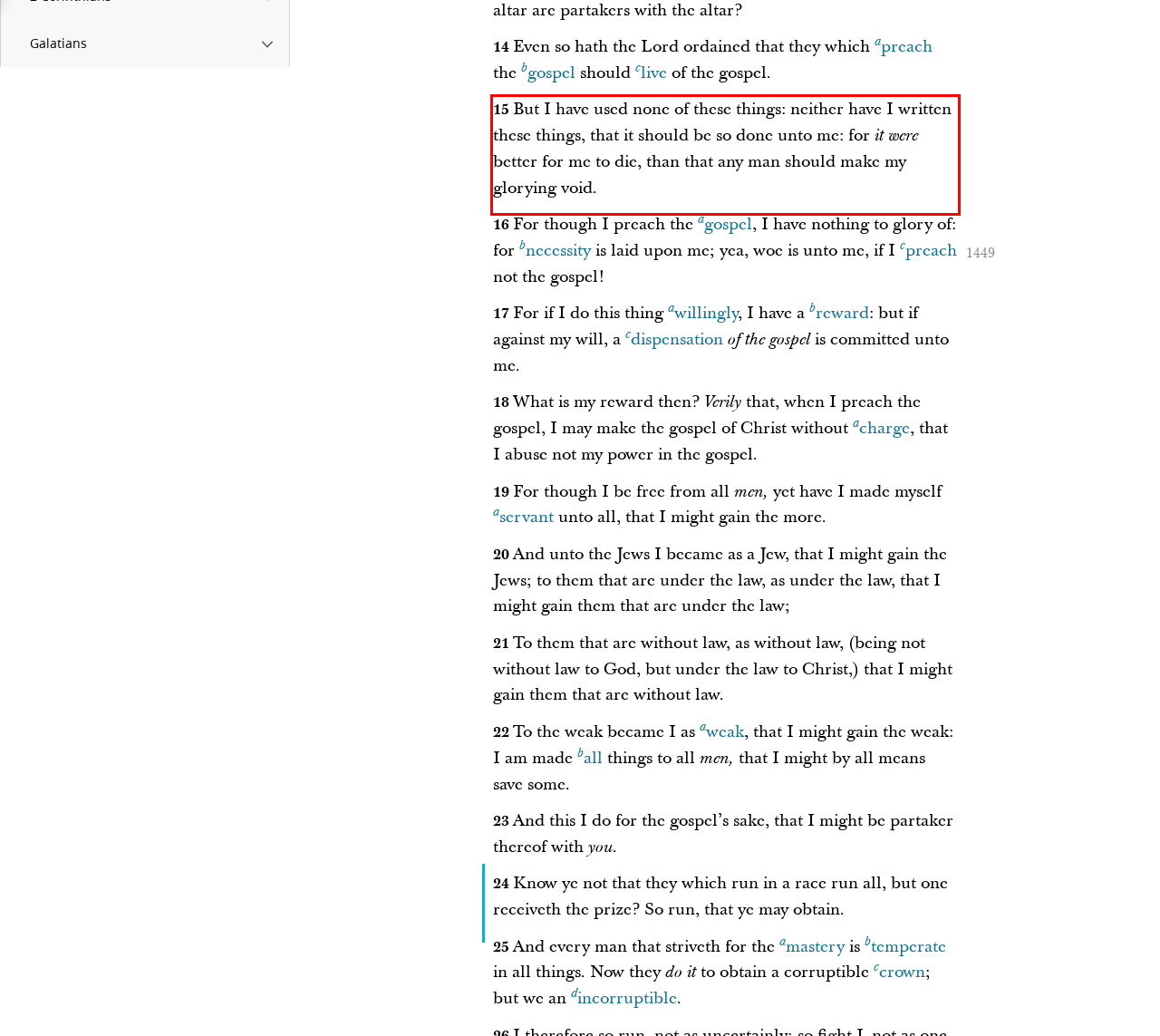Within the screenshot of the webpage, locate the red bounding box and use OCR to identify and provide the text content inside it.

15 But I have used none of these things: neither have I written these things, that it should be so done unto me: for it were better for me to die, than that any man should make my glorying void.